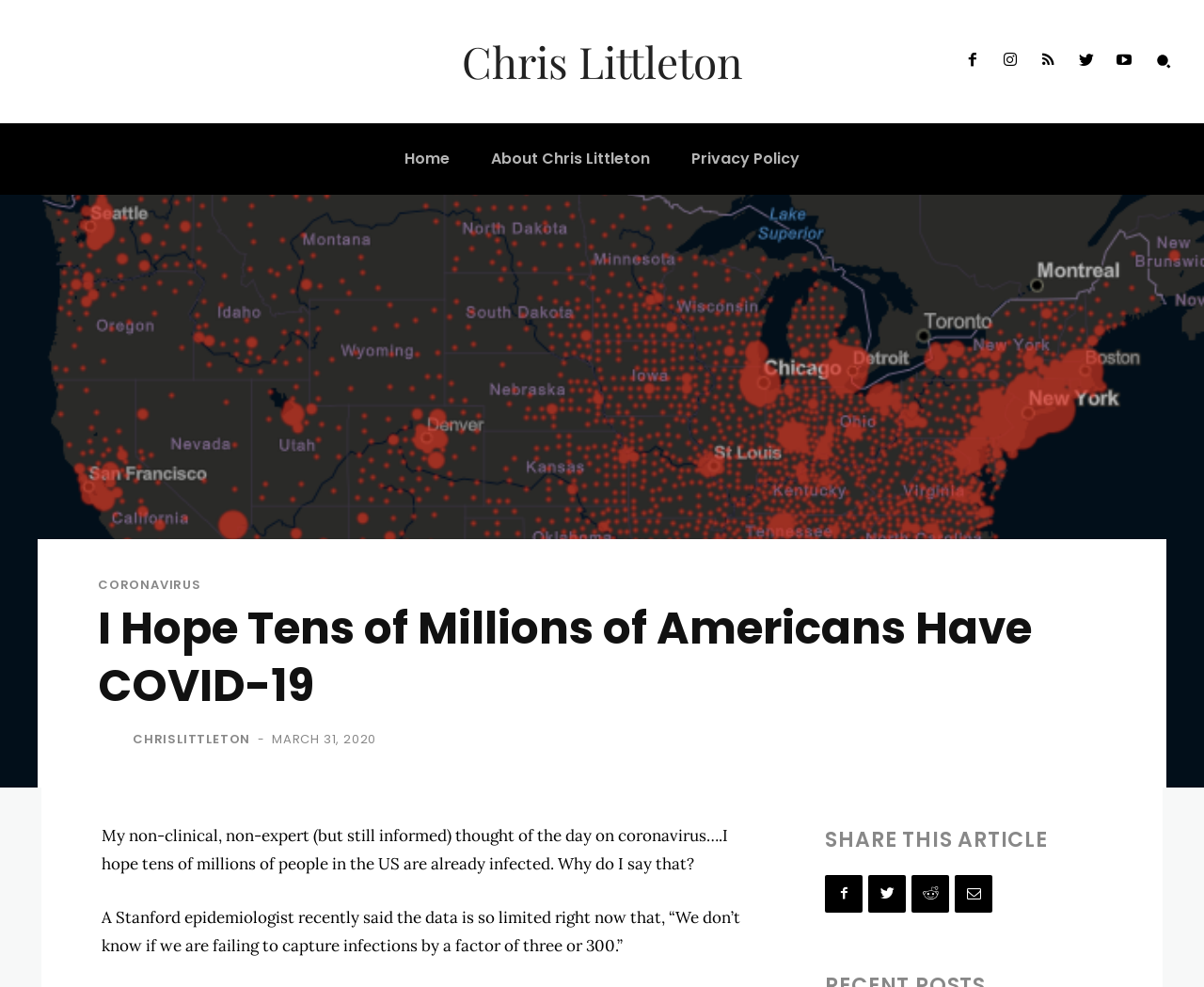How many social media sharing options are available?
Answer the question with as much detail as possible.

Below the article, there are four social media sharing options available, represented by icons. These icons are for sharing the article on different social media platforms.